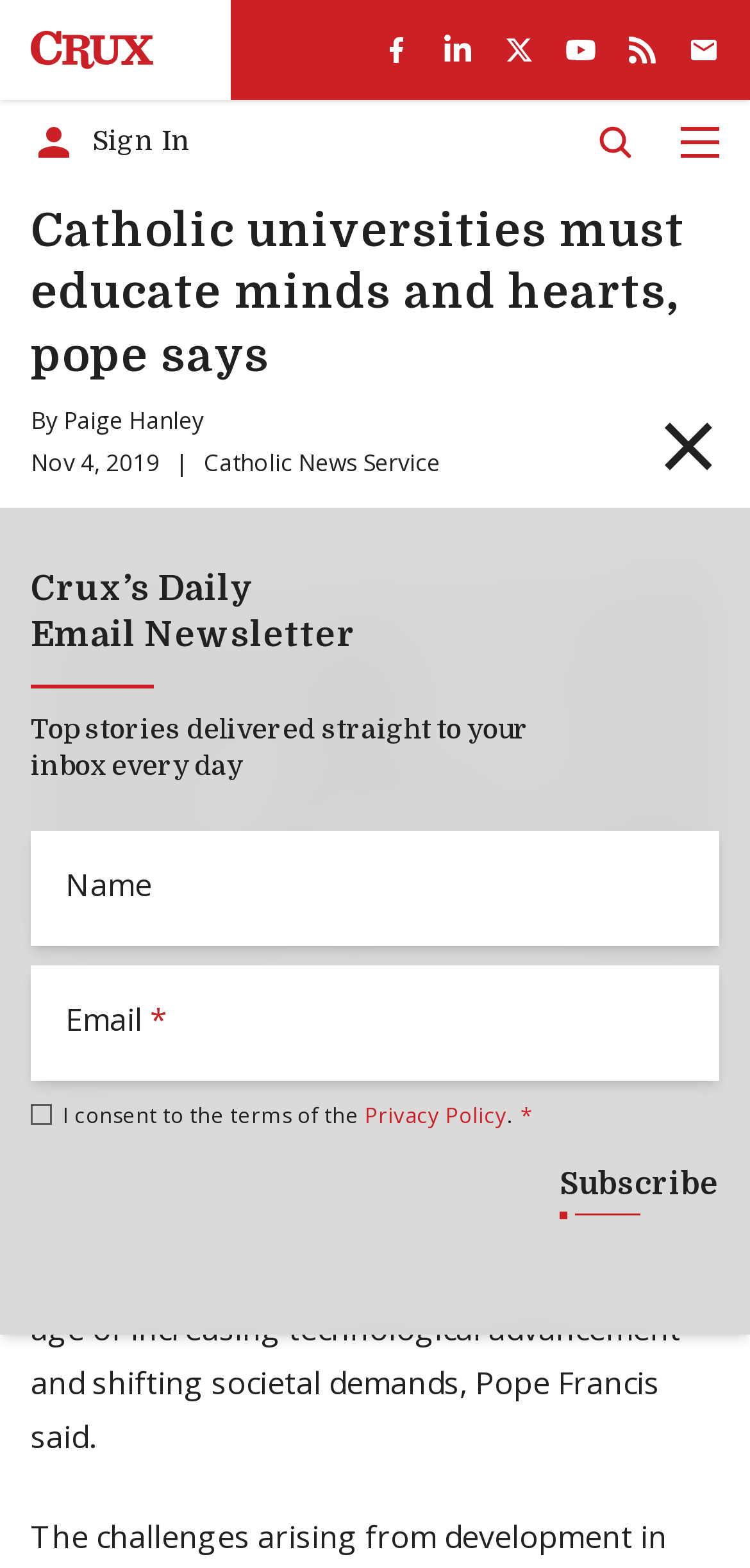Determine the bounding box coordinates of the element's region needed to click to follow the instruction: "Search for something". Provide these coordinates as four float numbers between 0 and 1, formatted as [left, top, right, bottom].

[0.795, 0.078, 0.846, 0.103]